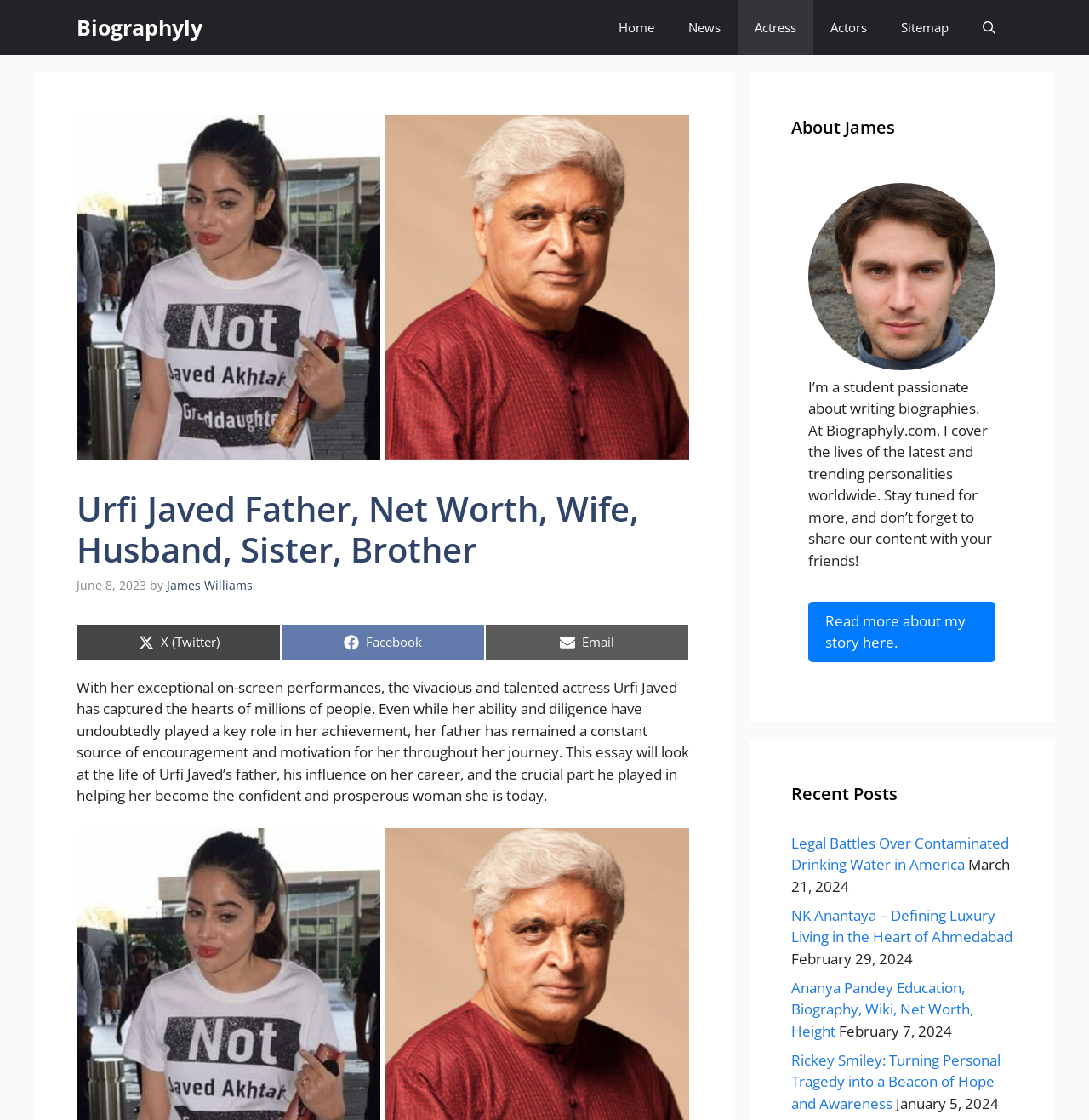Provide a comprehensive caption for the webpage.

This webpage is about Urfi Javed, a talented actress, and provides information about her father, net worth, wife, husband, sister, and brother. At the top of the page, there is a navigation bar with links to "Biographyly", "Home", "News", "Actress", "Actors", and "Sitemap". On the right side of the navigation bar, there is a search button.

Below the navigation bar, there is a large image of Urfi Javed, taking up most of the width of the page. Above the image, there is a header with the title "Urfi Javed Father, Net Worth, Wife, Husband, Sister, Brother" and a timestamp "June 8, 2023". The header also includes the author's name, "James Williams".

Below the image, there is a paragraph of text that describes Urfi Javed's exceptional on-screen performances and how her father has been a constant source of encouragement and motivation for her. The text also mentions that the essay will explore the life of Urfi Javed's father and his influence on her career.

On the right side of the page, there is a section with the title "About James", which includes an image of James Williams and a brief bio that describes him as a student passionate about writing biographies. There is also a link to read more about his story.

Below the "About James" section, there is a section with the title "Recent Posts", which lists several links to recent articles, including "Legal Battles Over Contaminated Drinking Water in America", "NK Anantaya – Defining Luxury Living in the Heart of Ahmedabad", and "Ananya Pandey Education, Biography, Wiki, Net Worth, Height". Each link is accompanied by a timestamp.